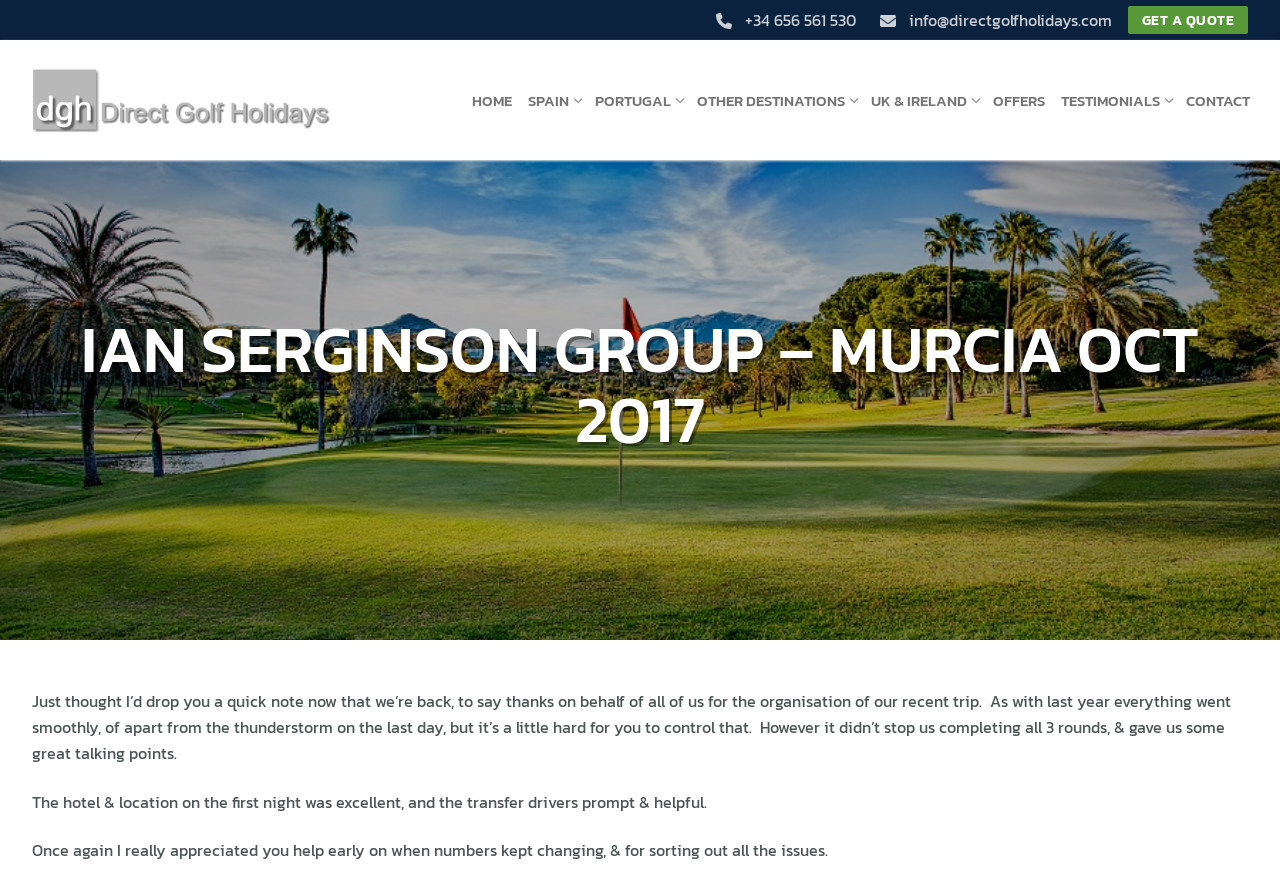Reply to the question with a single word or phrase:
What is the phone number to contact Direct Golf Holidays?

+34 656 561 530